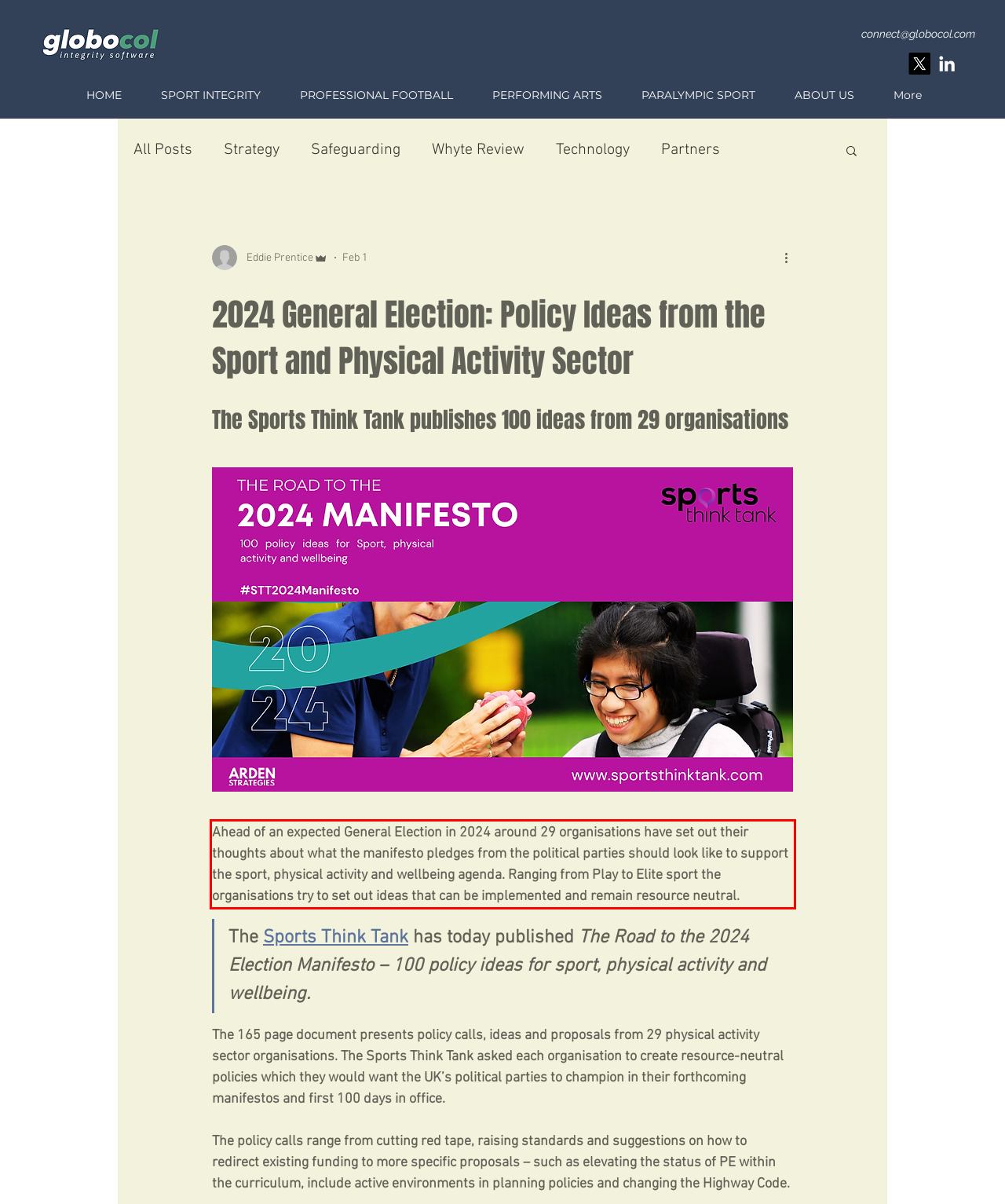Using the provided webpage screenshot, identify and read the text within the red rectangle bounding box.

Ahead of an expected General Election in 2024 around 29 organisations have set out their thoughts about what the manifesto pledges from the political parties should look like to support the sport, physical activity and wellbeing agenda. Ranging from Play to Elite sport the organisations try to set out ideas that can be implemented and remain resource neutral.